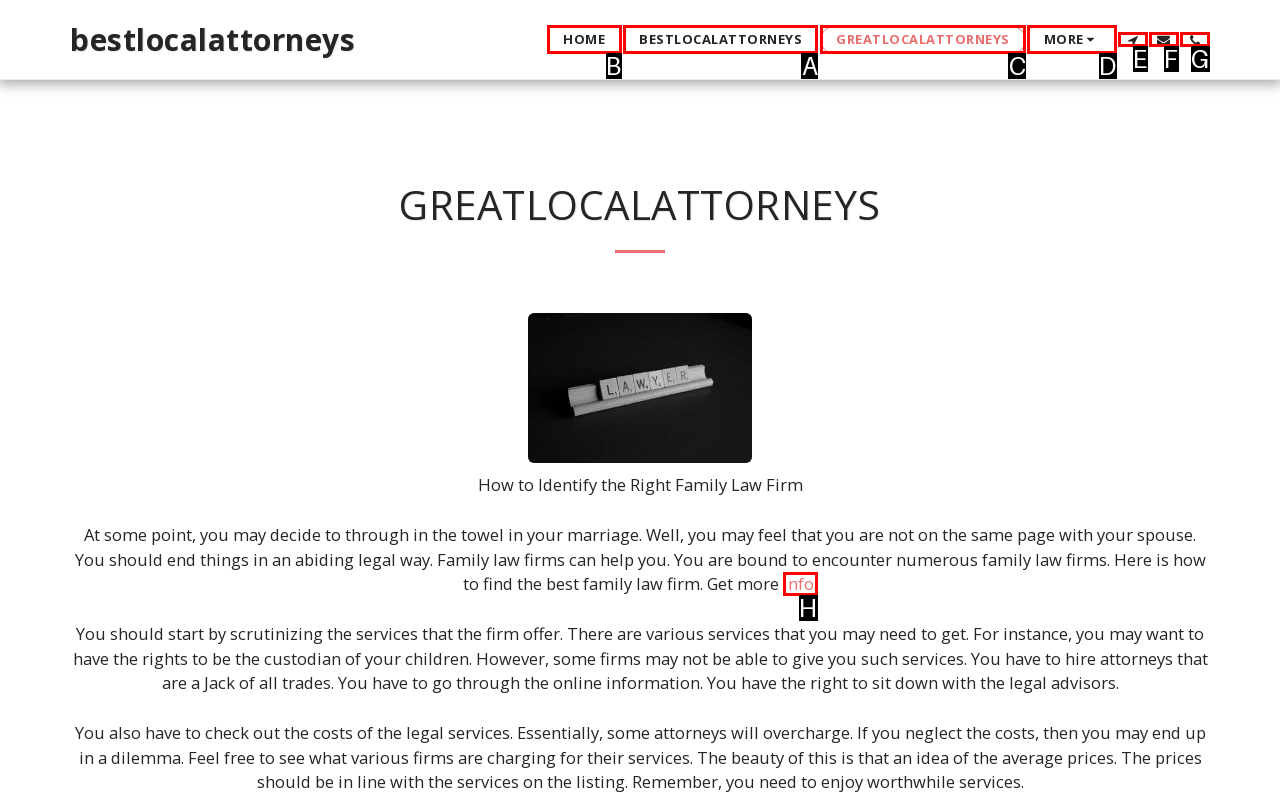Which option should be clicked to execute the following task: Click on BESTLOCALATTORNEYS? Respond with the letter of the selected option.

A